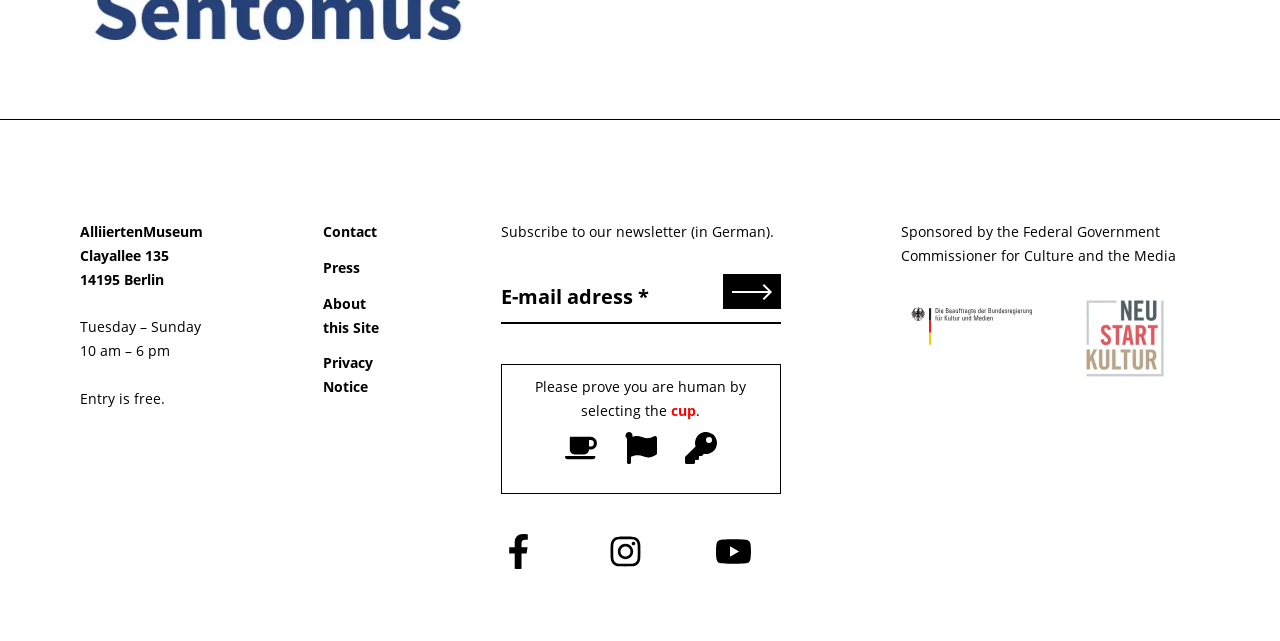What are the opening hours of the museum?
From the screenshot, provide a brief answer in one word or phrase.

10 am – 6 pm